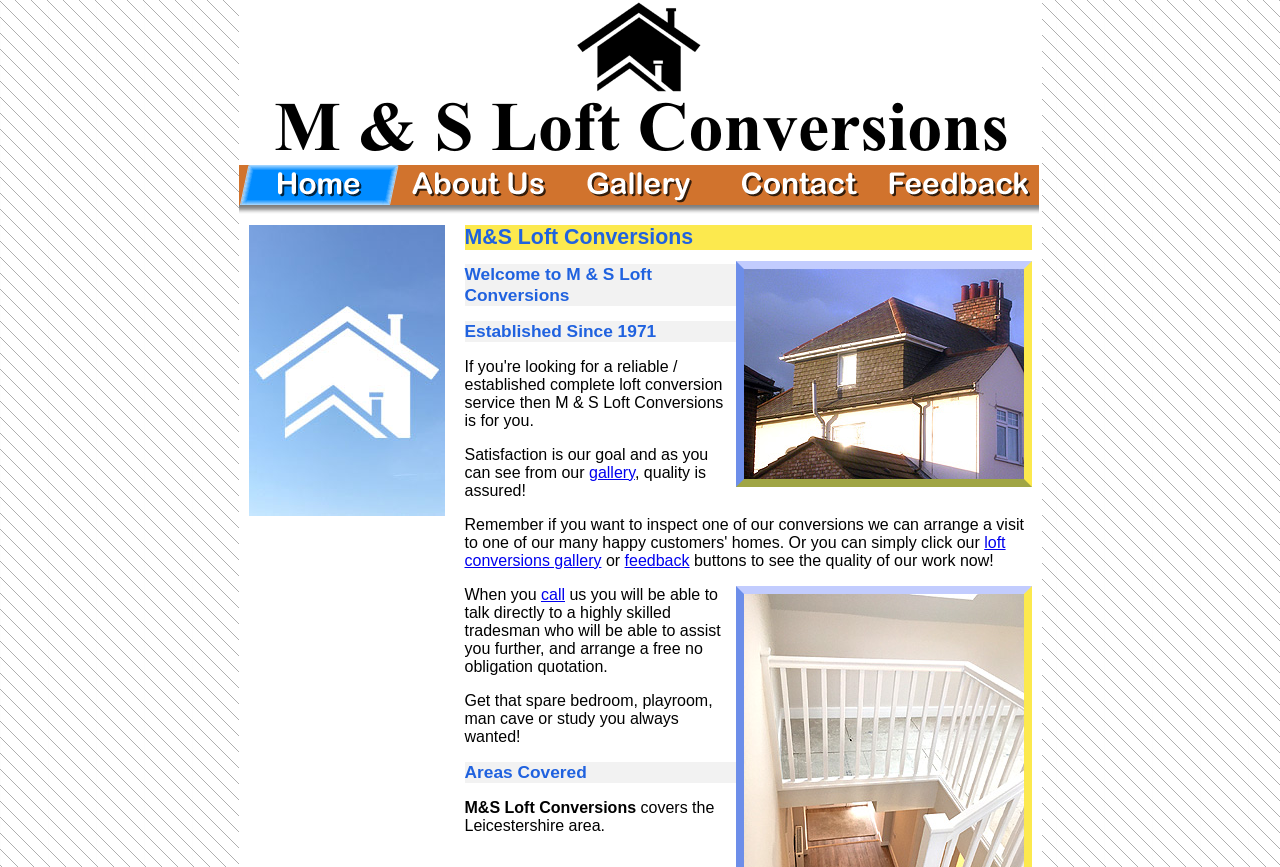Please identify the bounding box coordinates of the element on the webpage that should be clicked to follow this instruction: "visit the about us page". The bounding box coordinates should be given as four float numbers between 0 and 1, formatted as [left, top, right, bottom].

[0.311, 0.22, 0.436, 0.24]